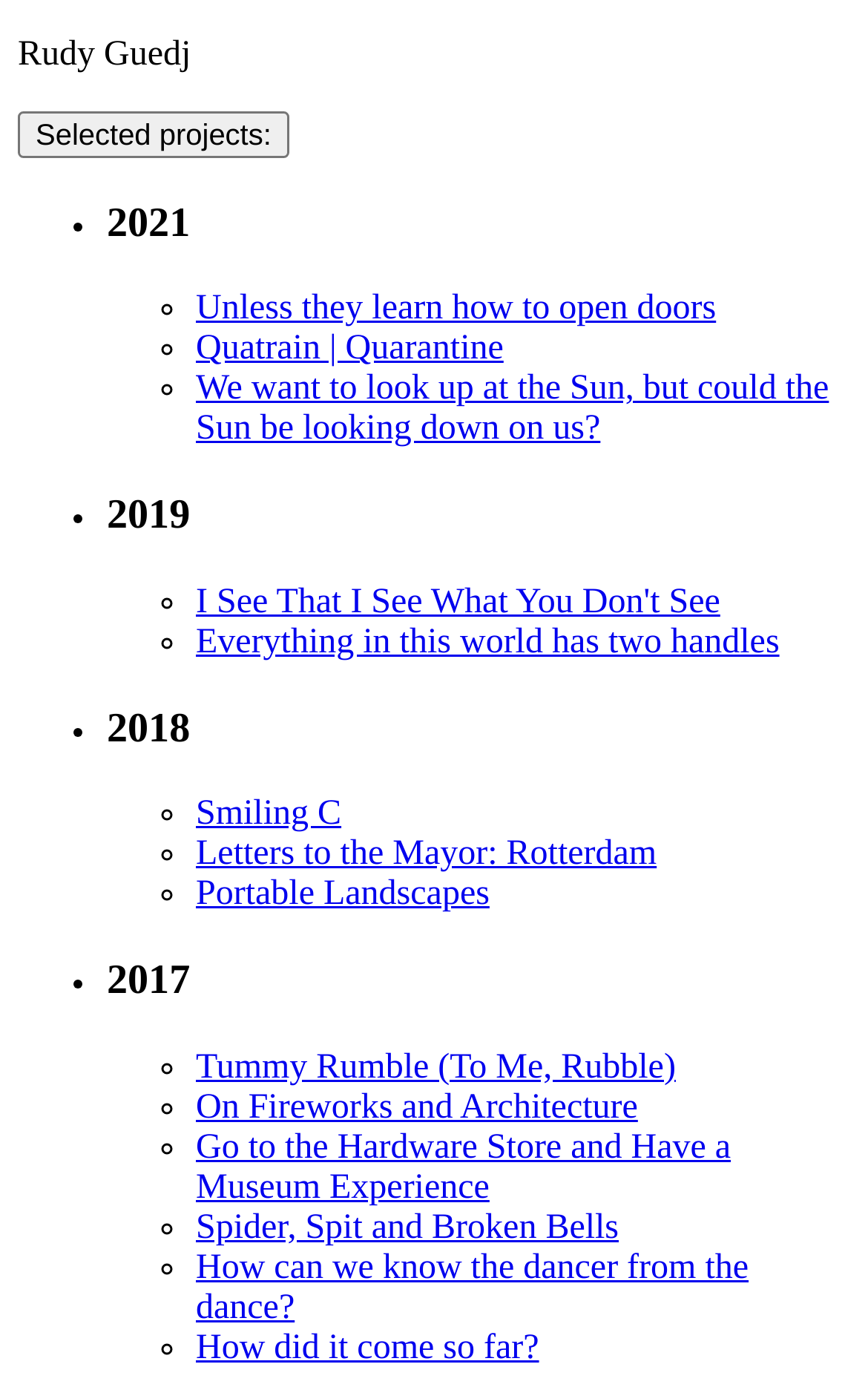Provide the bounding box for the UI element matching this description: "Quatrain | Quarantine".

[0.226, 0.238, 0.58, 0.265]